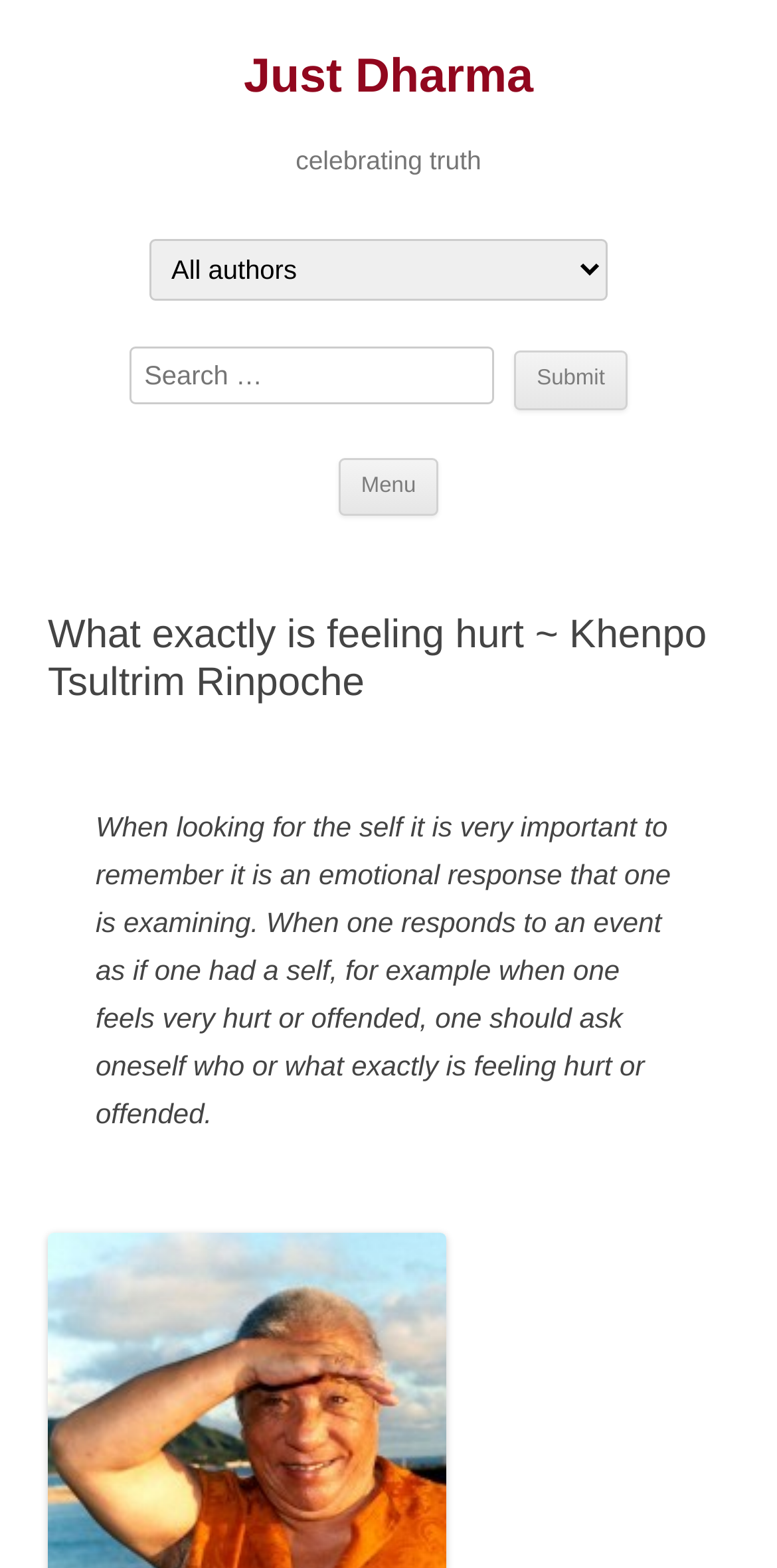Extract the bounding box coordinates for the UI element described by the text: "value="Submit"". The coordinates should be in the form of [left, top, right, bottom] with values between 0 and 1.

[0.662, 0.223, 0.807, 0.261]